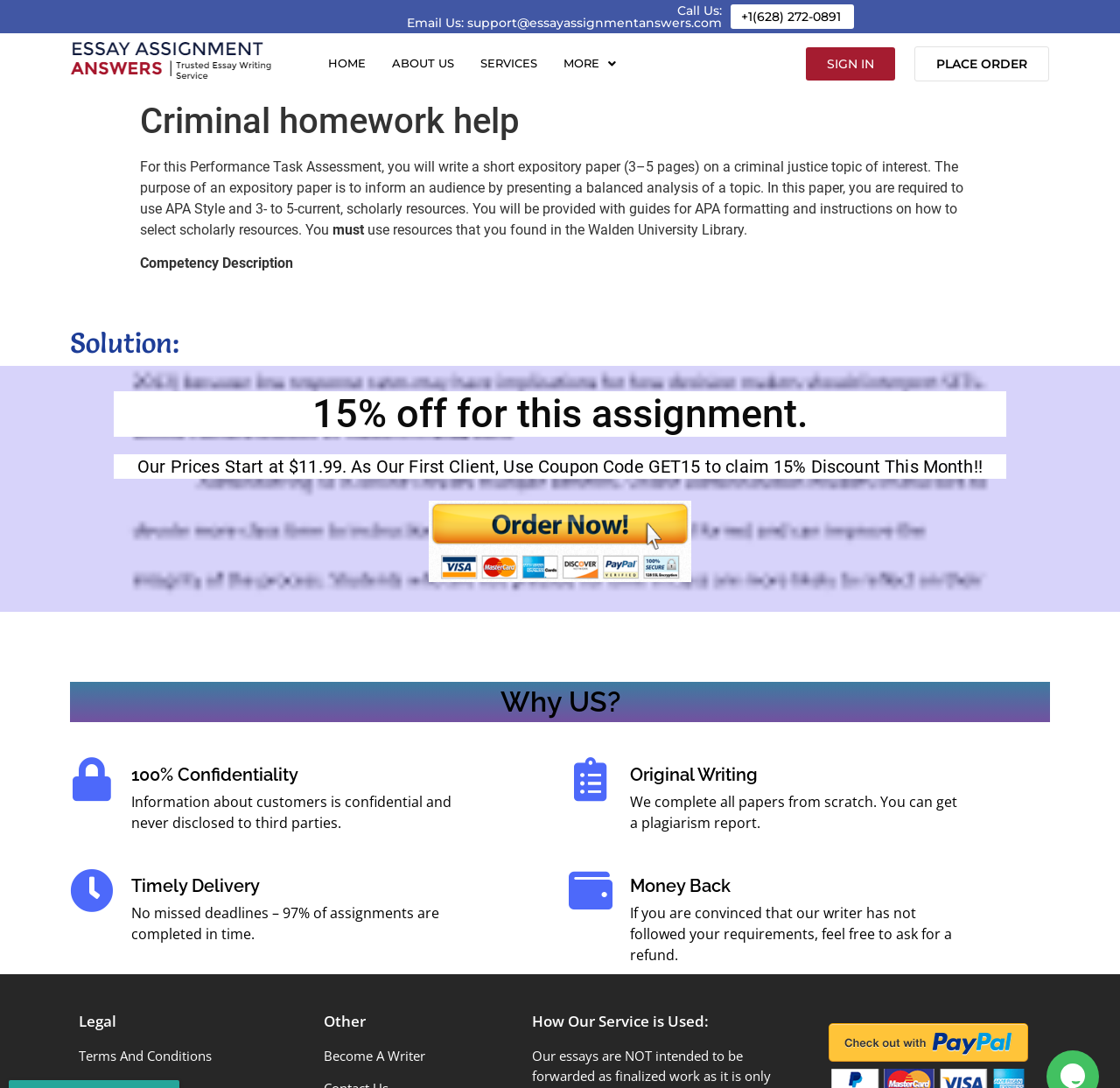Kindly determine the bounding box coordinates of the area that needs to be clicked to fulfill this instruction: "Send an email to the support team".

[0.363, 0.014, 0.645, 0.028]